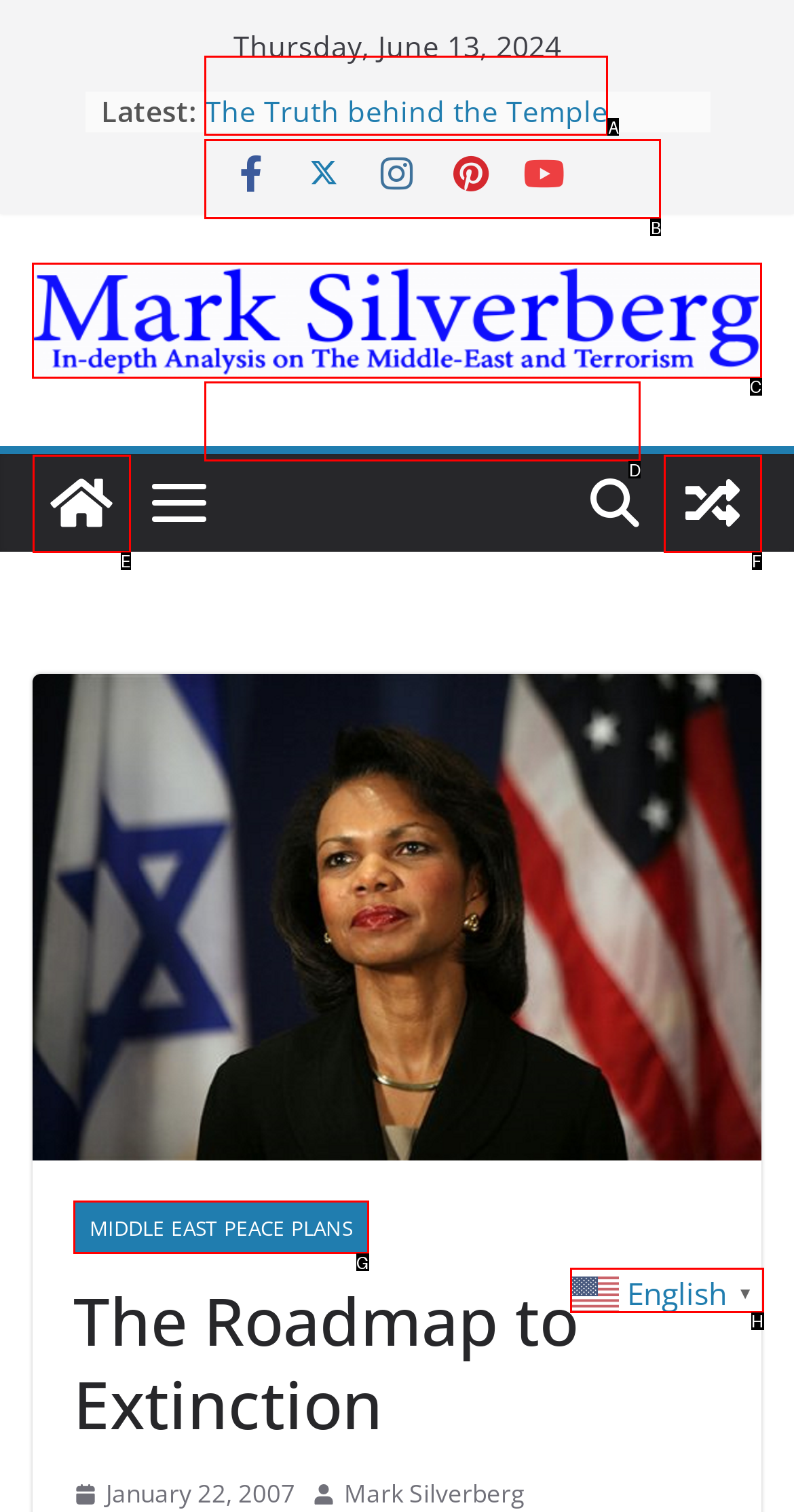Which UI element's letter should be clicked to achieve the task: View Mark Silverberg's profile
Provide the letter of the correct choice directly.

C